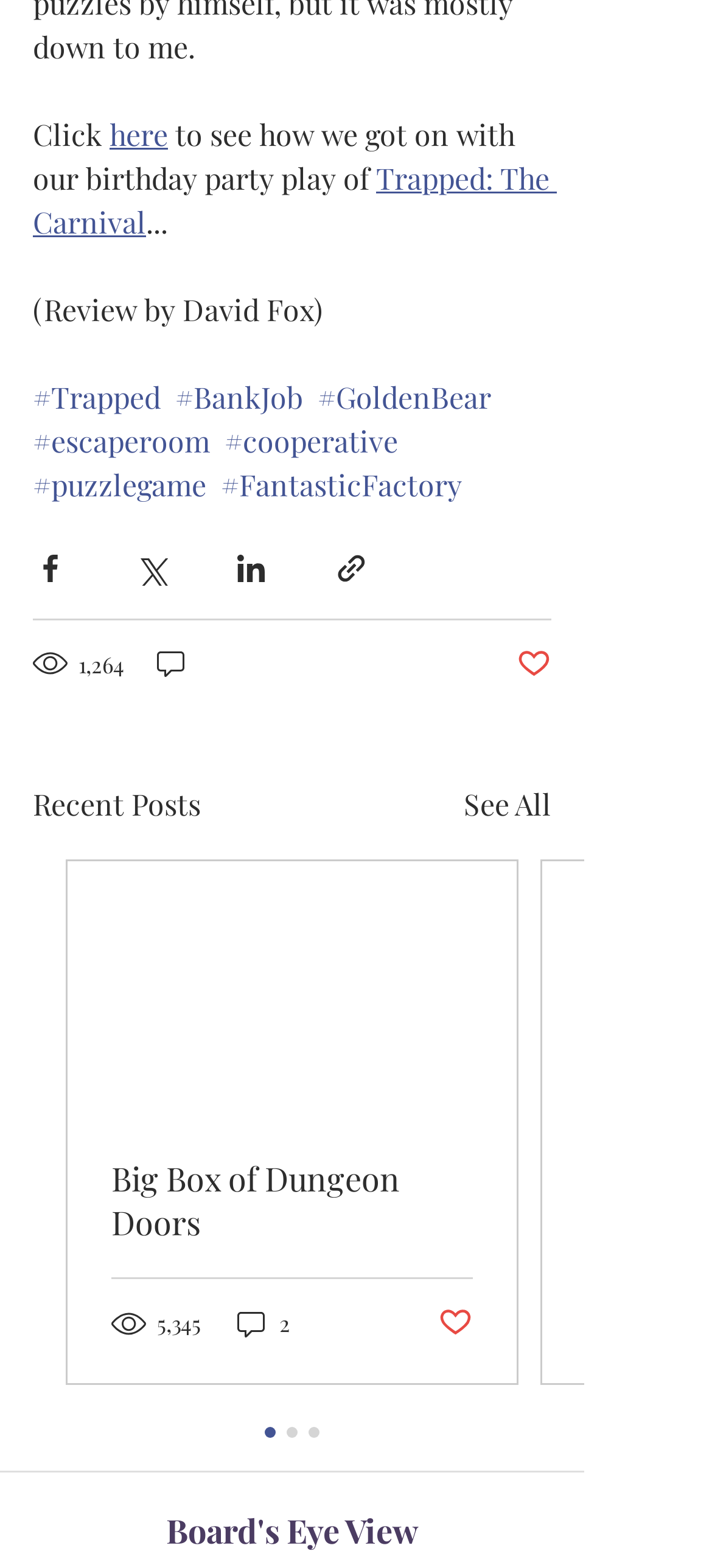How many views does the first article have?
Deliver a detailed and extensive answer to the question.

The number of views for the first article can be found by looking at the generic element with the text '1,264 views' which is located below the article title.